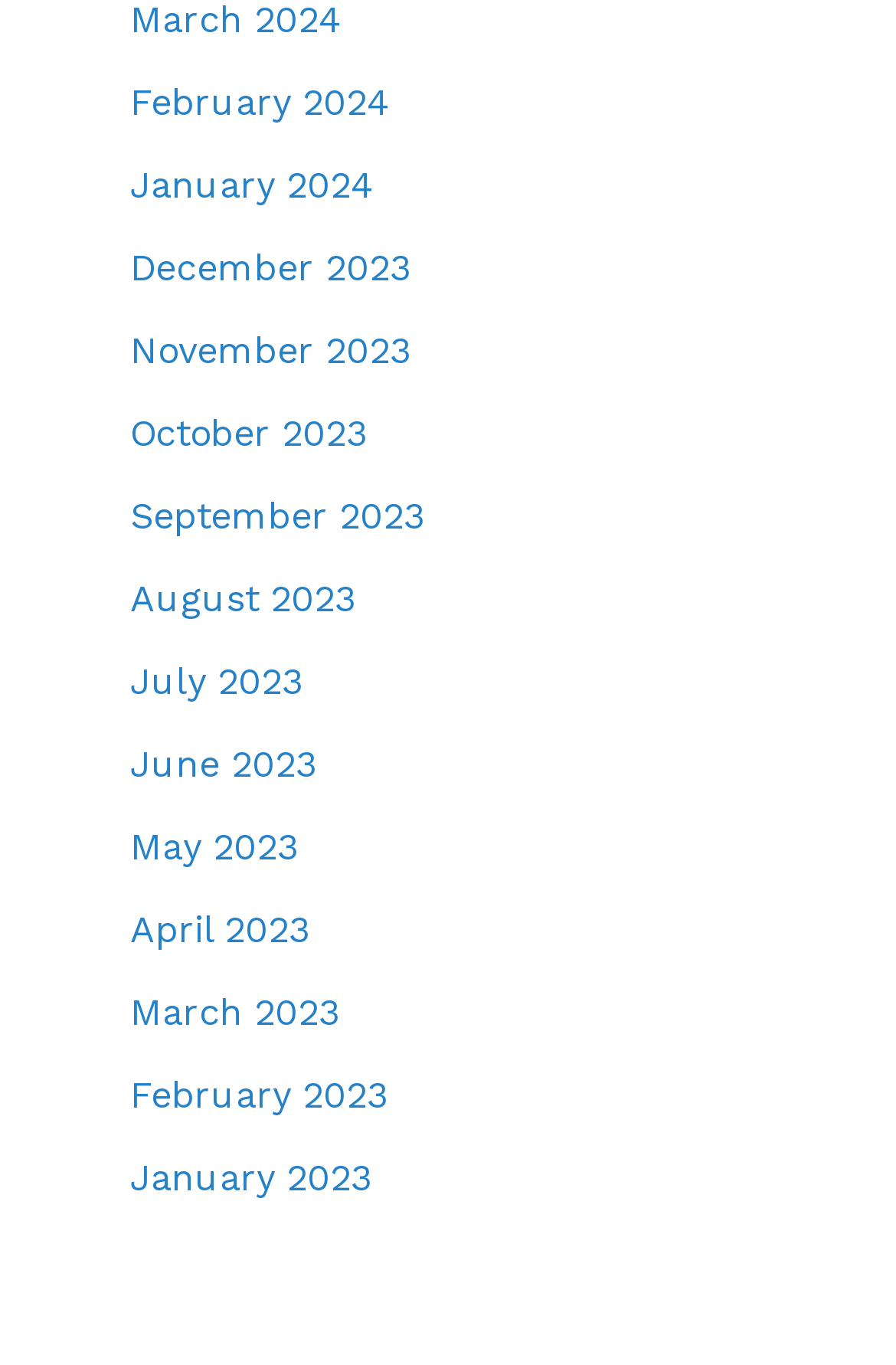Locate the bounding box coordinates of the element that should be clicked to execute the following instruction: "browse December 2023".

[0.145, 0.179, 0.458, 0.211]